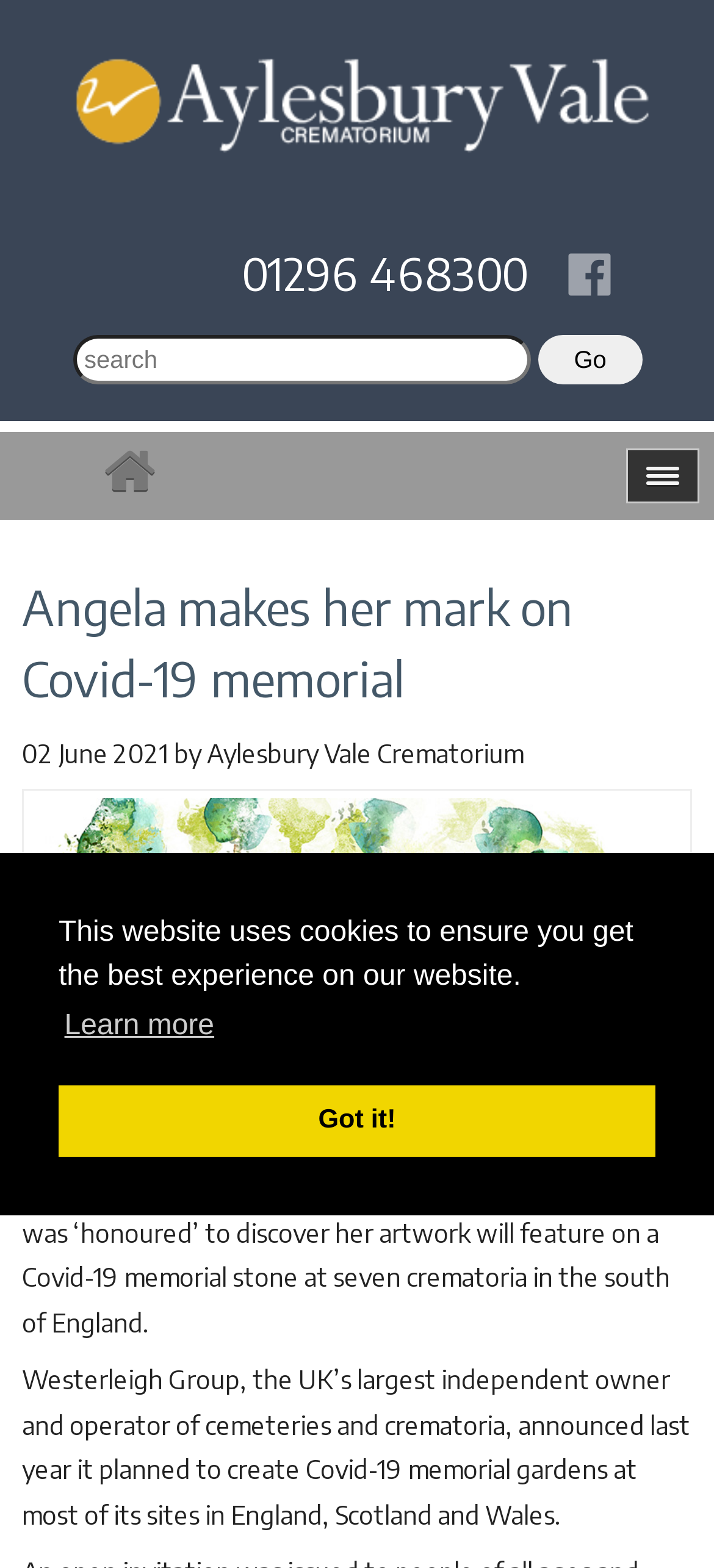What is the company mentioned in the article?
Kindly give a detailed and elaborate answer to the question.

I found the company name by reading the article text, specifically the sentence that mentions 'Westerleigh Group' as the UK's largest independent owner and operator of cemeteries and crematoria.